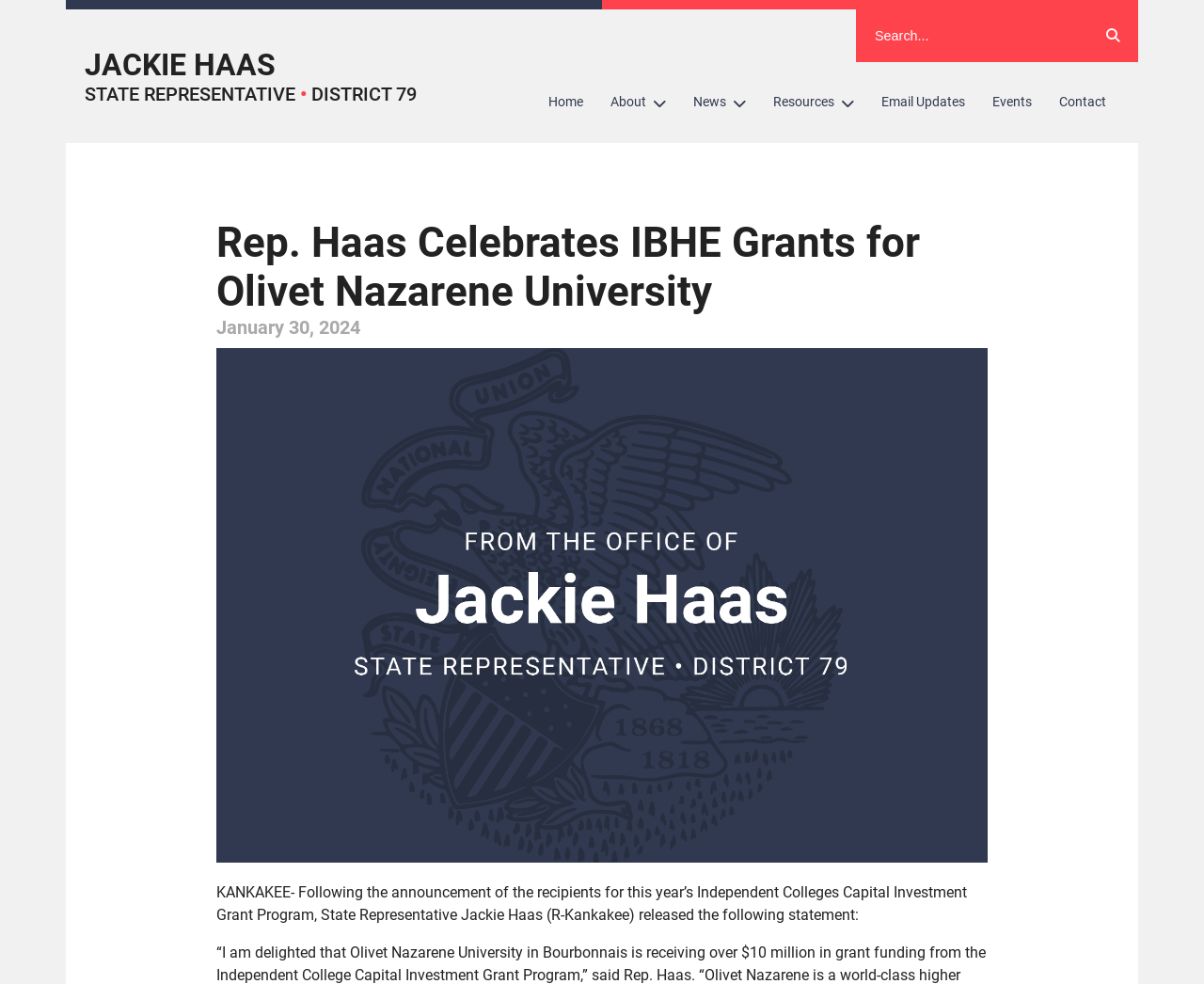Identify the bounding box for the described UI element. Provide the coordinates in (top-left x, top-left y, bottom-right x, bottom-right y) format with values ranging from 0 to 1: About

[0.496, 0.082, 0.565, 0.126]